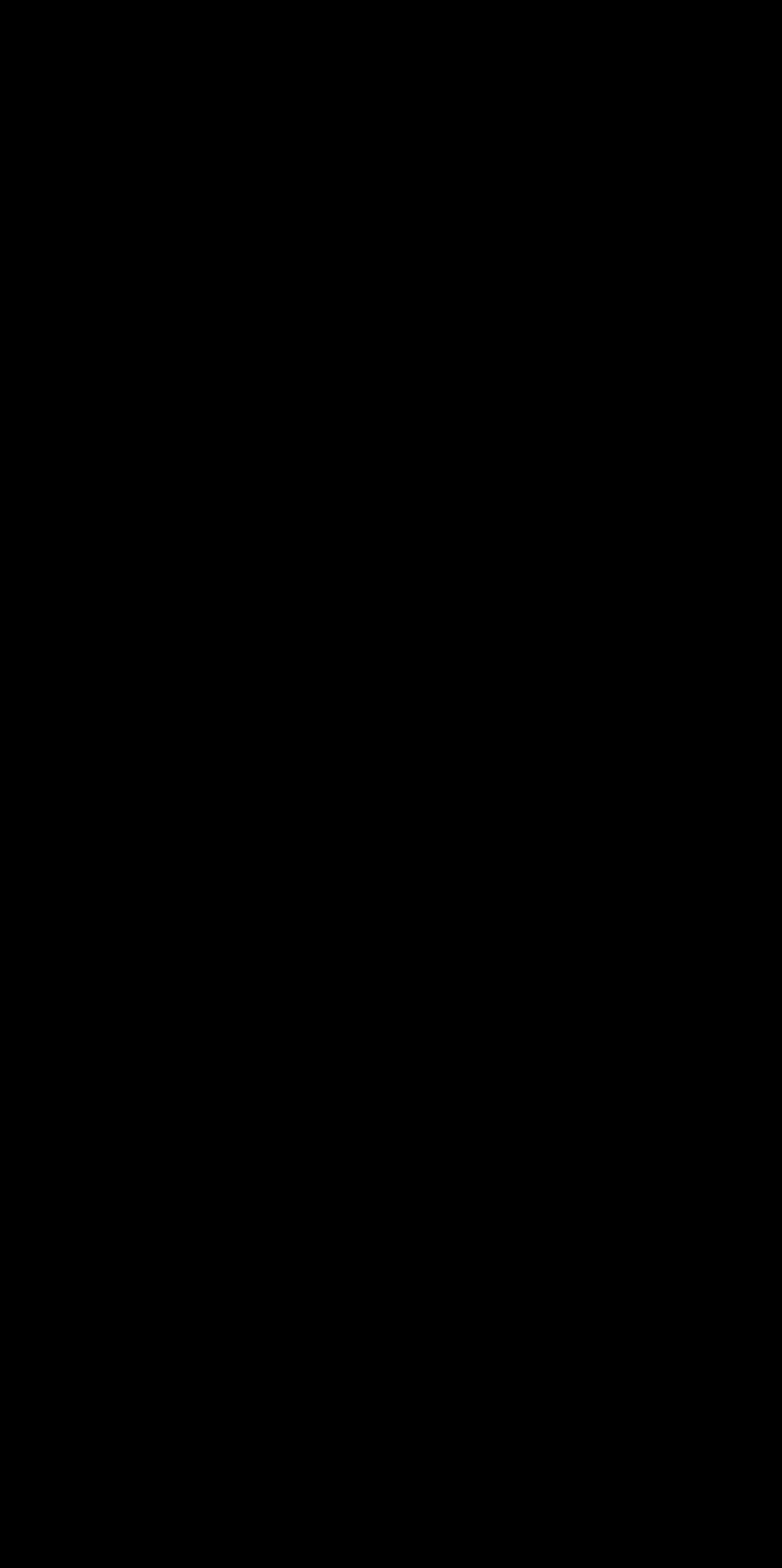How many links are there on the top left?
Provide a concise answer using a single word or phrase based on the image.

5